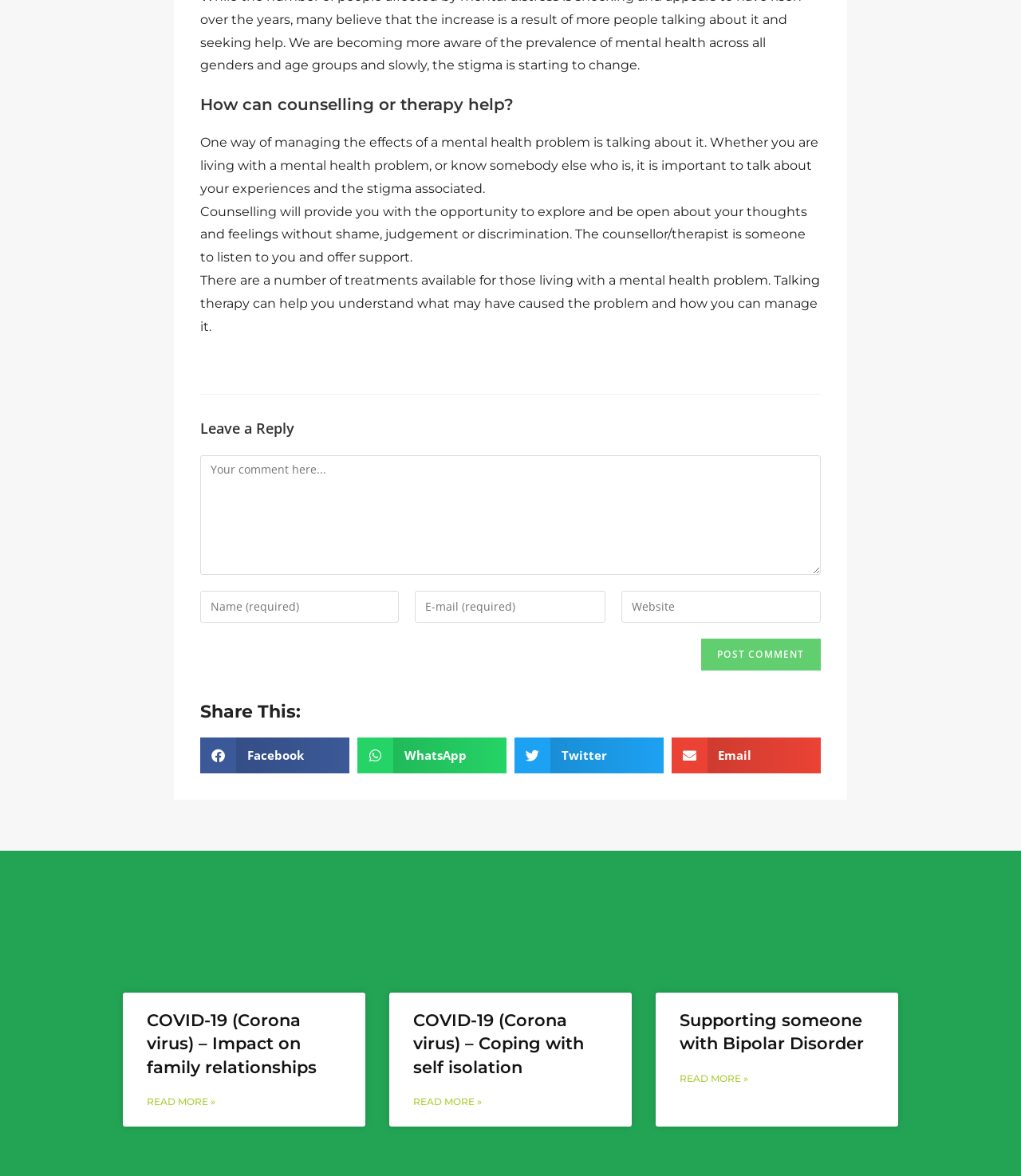How many social media platforms are available for sharing?
Based on the image, give a one-word or short phrase answer.

Four